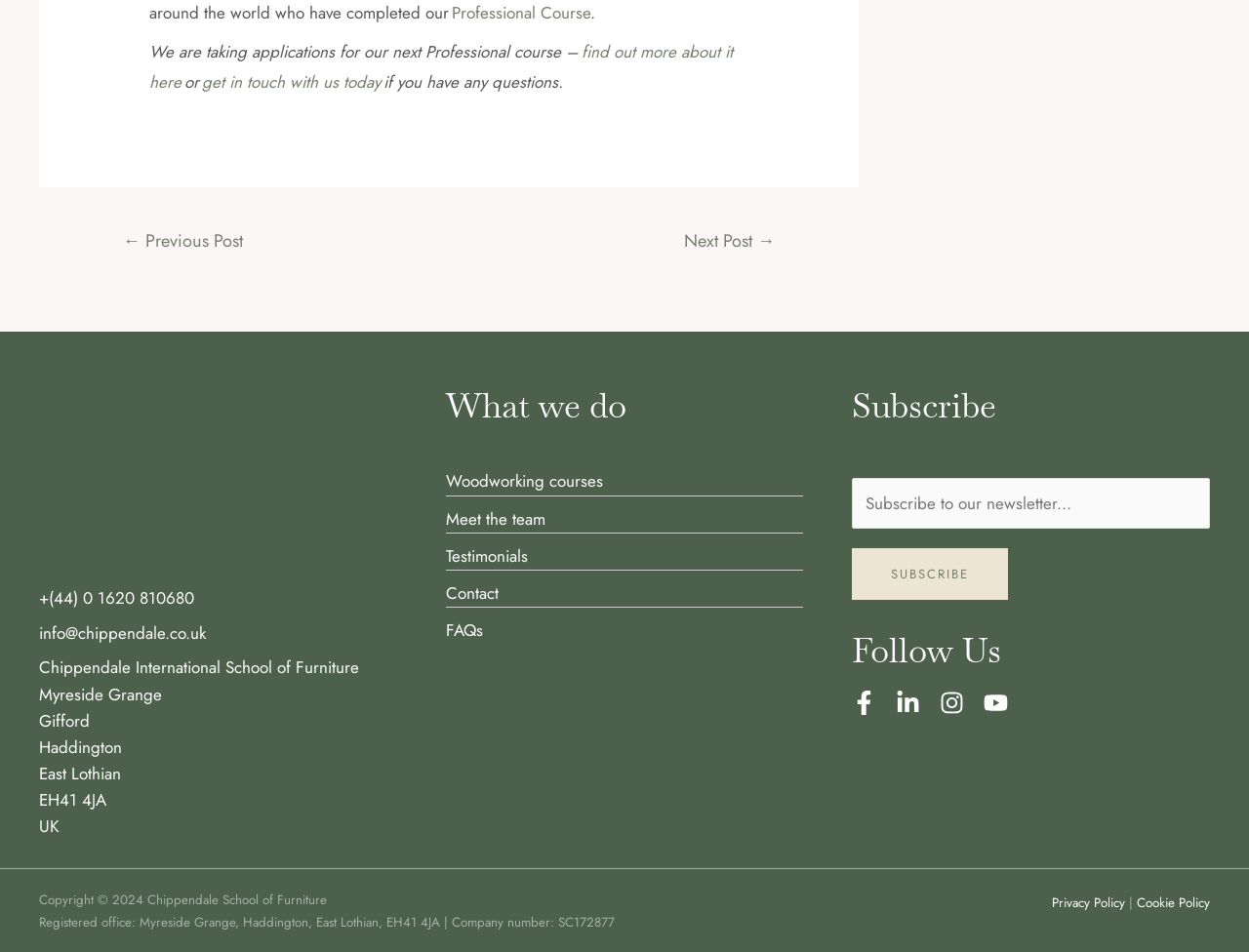What is the purpose of the 'Subscribe' section?
Please respond to the question with as much detail as possible.

I inferred the purpose of the 'Subscribe' section by looking at the input field and the 'SUBSCRIBE' button, which suggests that users can enter their email address to receive newsletters from the school.